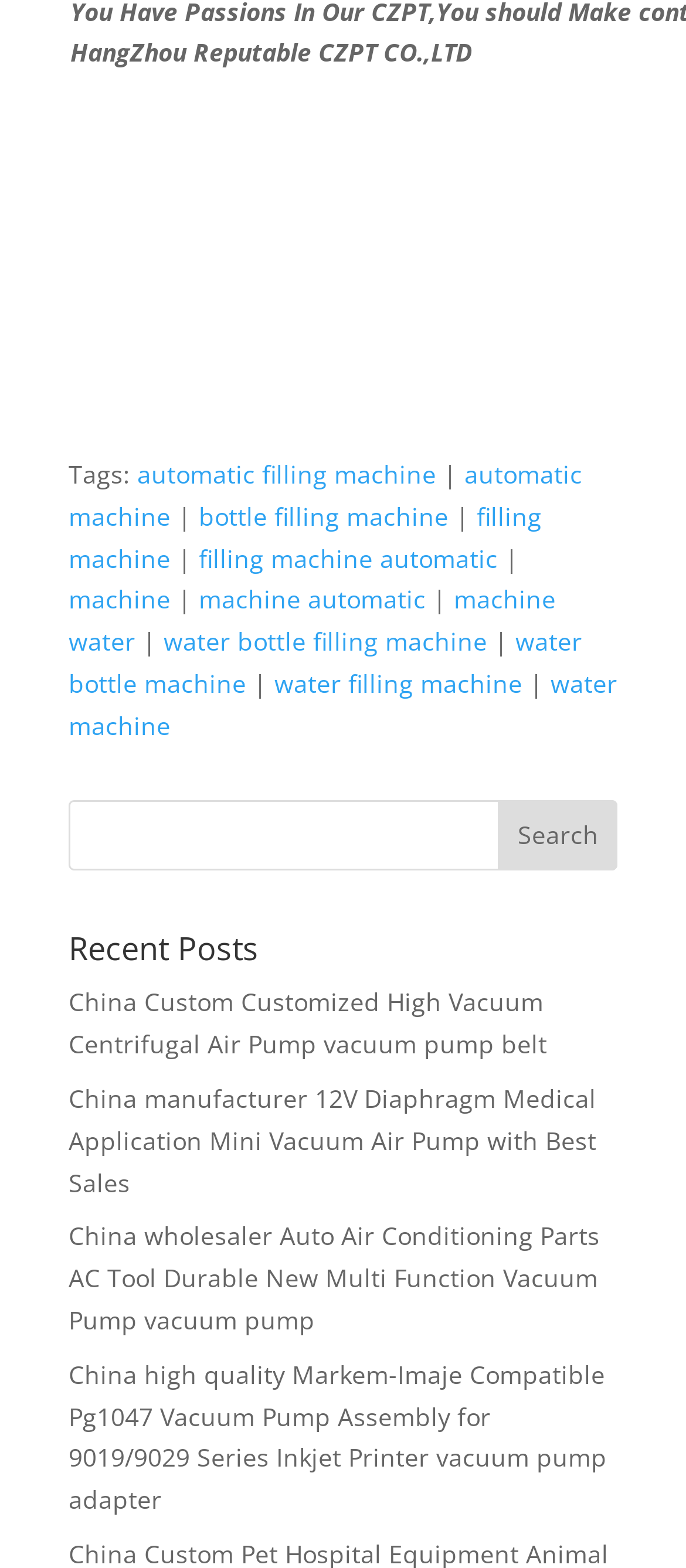Using the element description provided, determine the bounding box coordinates in the format (top-left x, top-left y, bottom-right x, bottom-right y). Ensure that all values are floating point numbers between 0 and 1. Element description: machine

[0.1, 0.372, 0.249, 0.393]